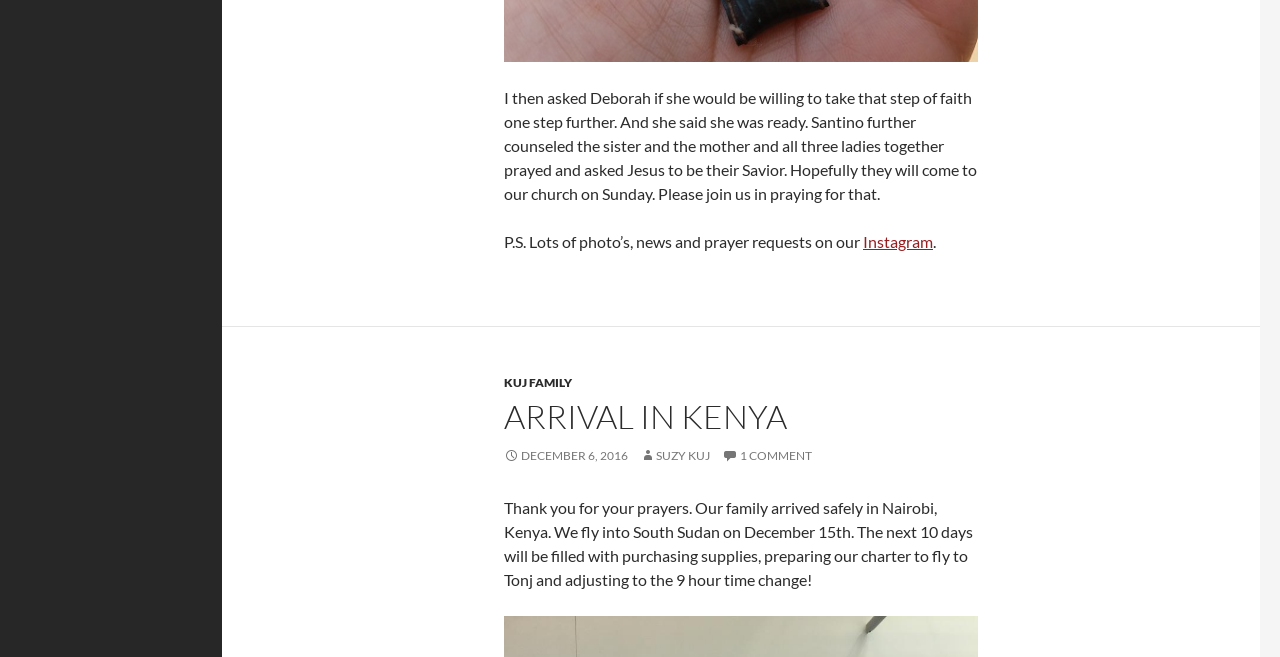From the webpage screenshot, identify the region described by December 6, 2016. Provide the bounding box coordinates as (top-left x, top-left y, bottom-right x, bottom-right y), with each value being a floating point number between 0 and 1.

[0.394, 0.682, 0.491, 0.704]